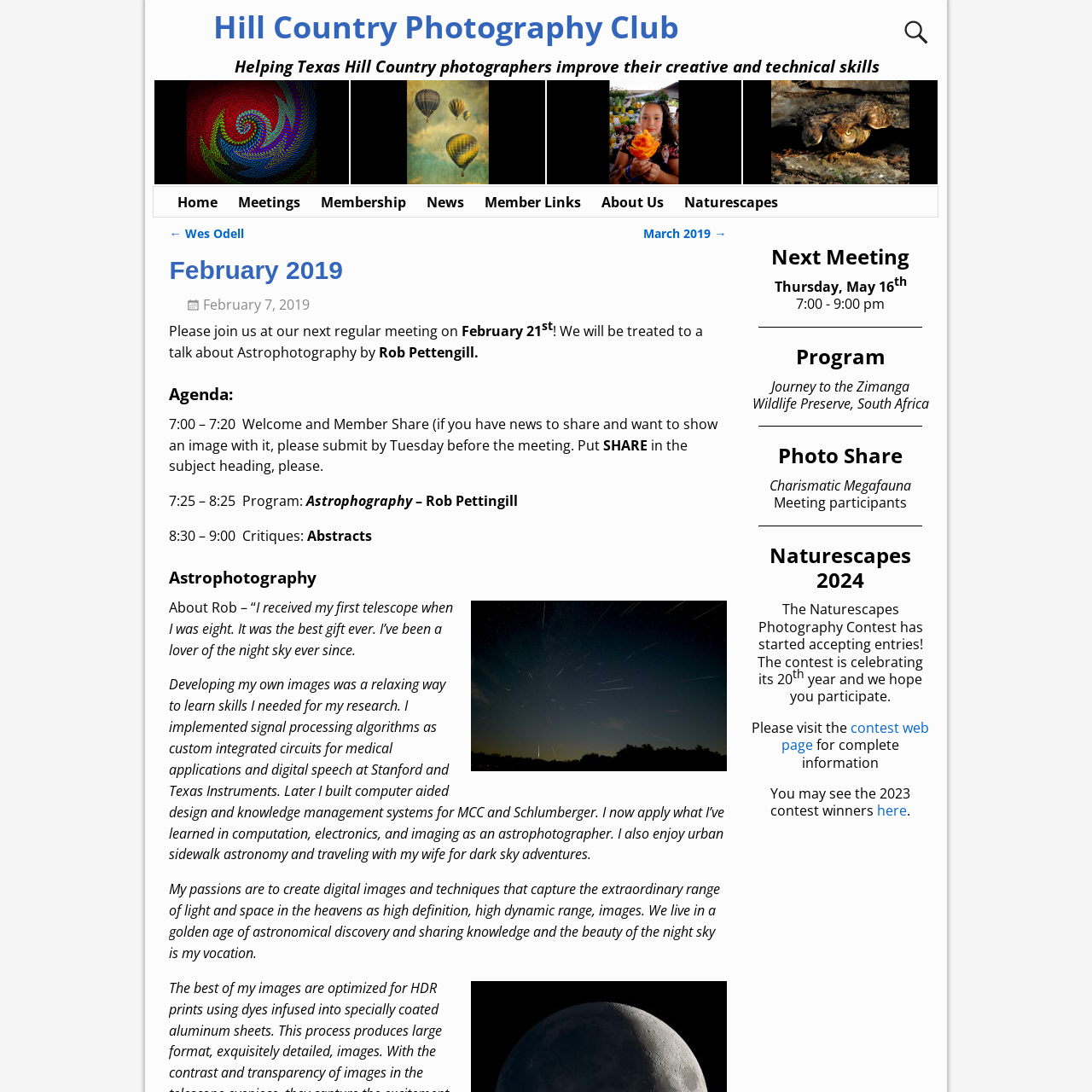Direct your attention to the image within the red bounding box and respond with a detailed answer to the following question, using the image as your reference: What is the purpose of the Hill Country Photography Club?

The caption states that the Hill Country Photography Club is dedicated to helping photographers develop their creative and technical skills, which is achieved through meetings featuring discussions and presentations on various topics.